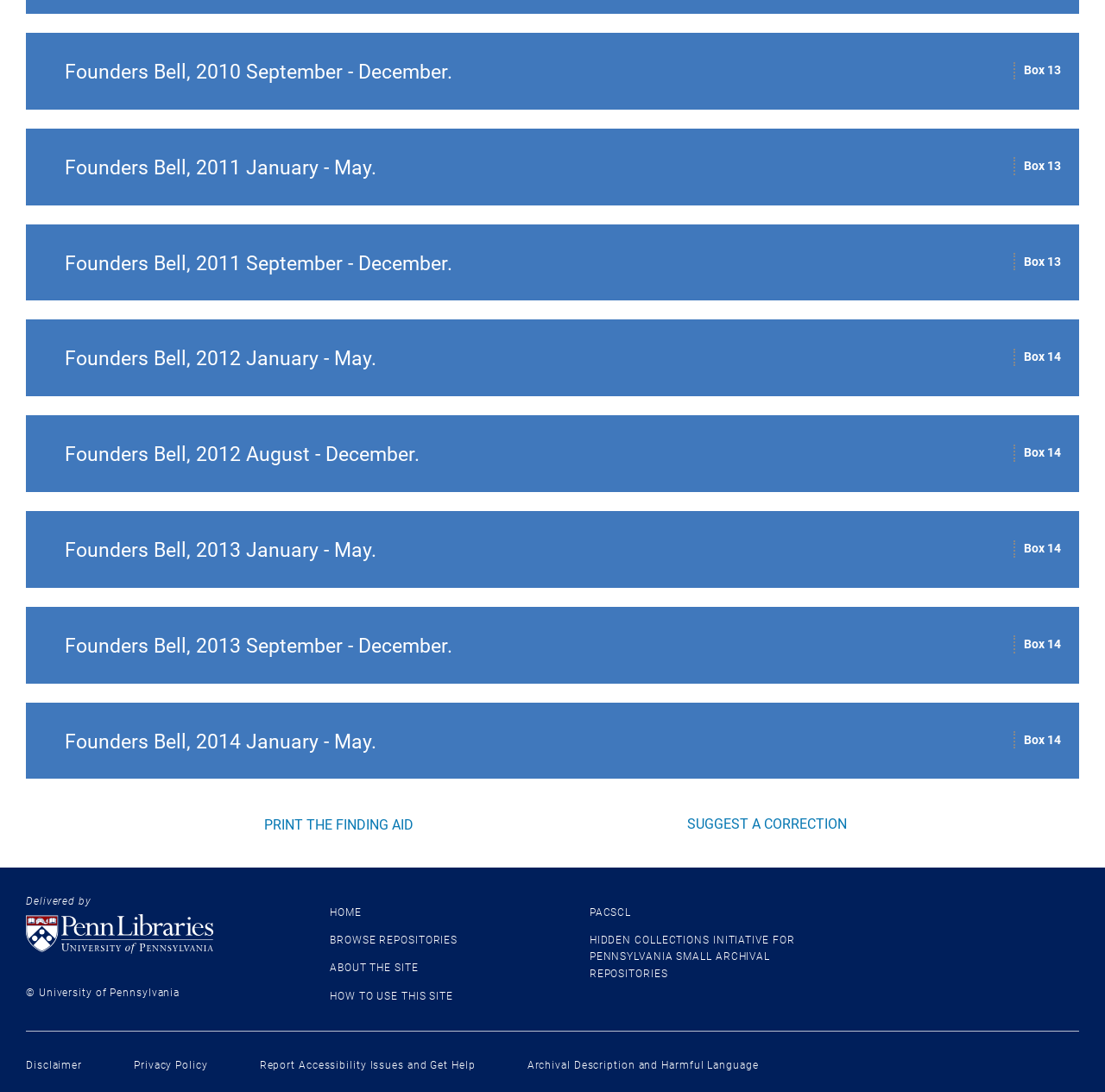Find the bounding box coordinates of the clickable area required to complete the following action: "Go to ABOUT THE SITE".

[0.298, 0.881, 0.379, 0.892]